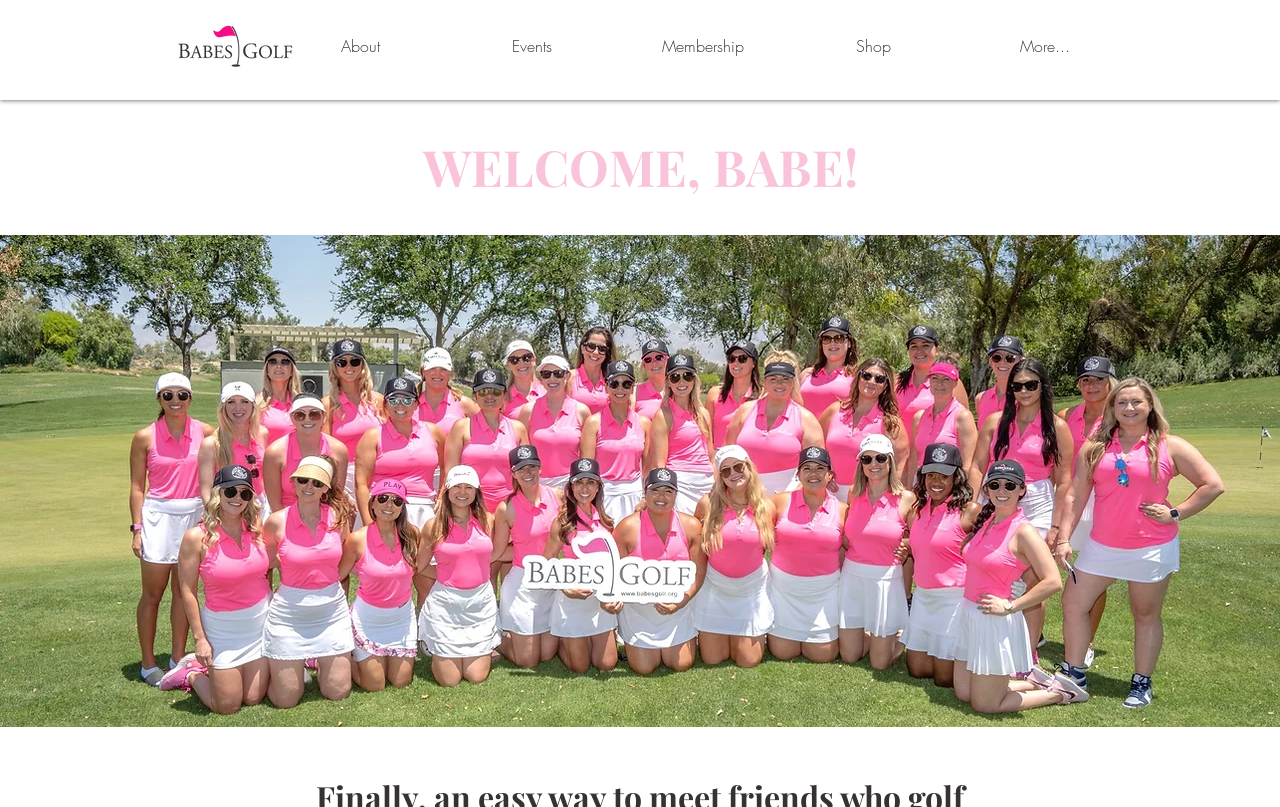What is the name of the golf club?
Please answer the question as detailed as possible based on the image.

I determined the answer by looking at the link 'Babes Golf | Golf Club | USA' which is located at the top of the webpage, indicating that it is the name of the golf club.